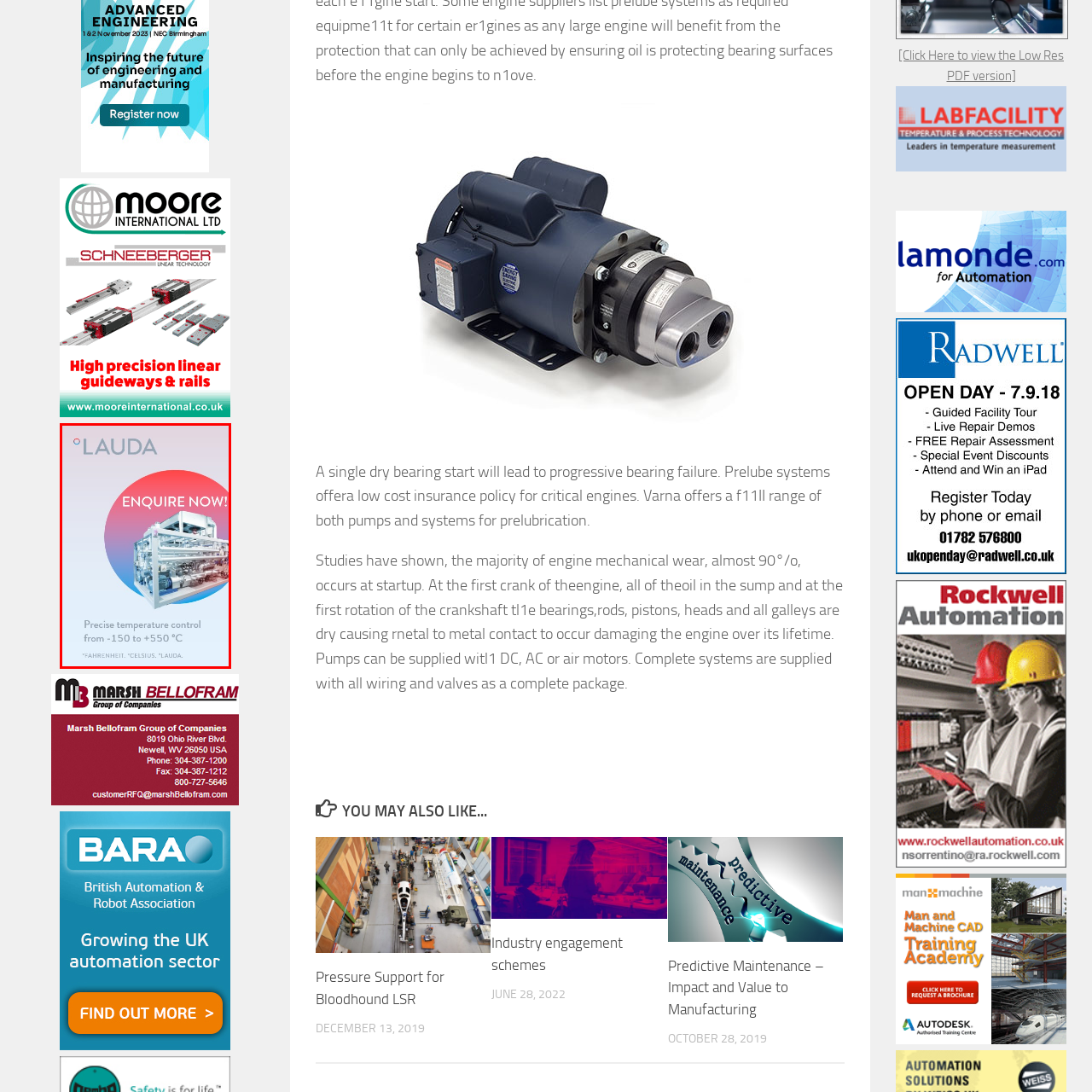What is the operational temperature range of the system?
Inspect the image enclosed by the red bounding box and provide a detailed and comprehensive answer to the question.

The caption states that the system has a wide operational temperature range, from -150 to +550 °C, which suggests its suitability for various industrial applications.